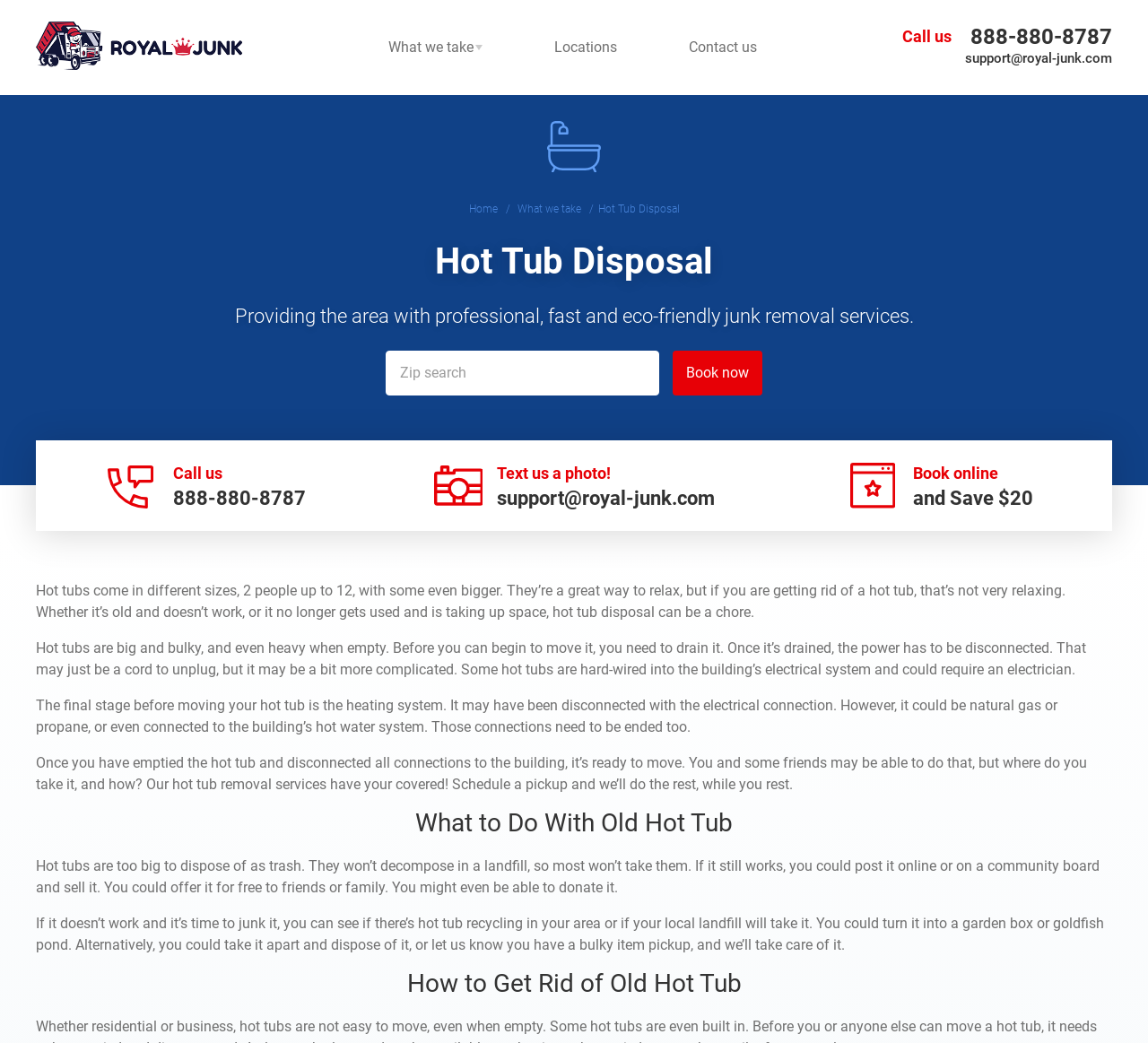Answer briefly with one word or phrase:
What is the purpose of the 'Book now' button?

To schedule a hot tub removal appointment